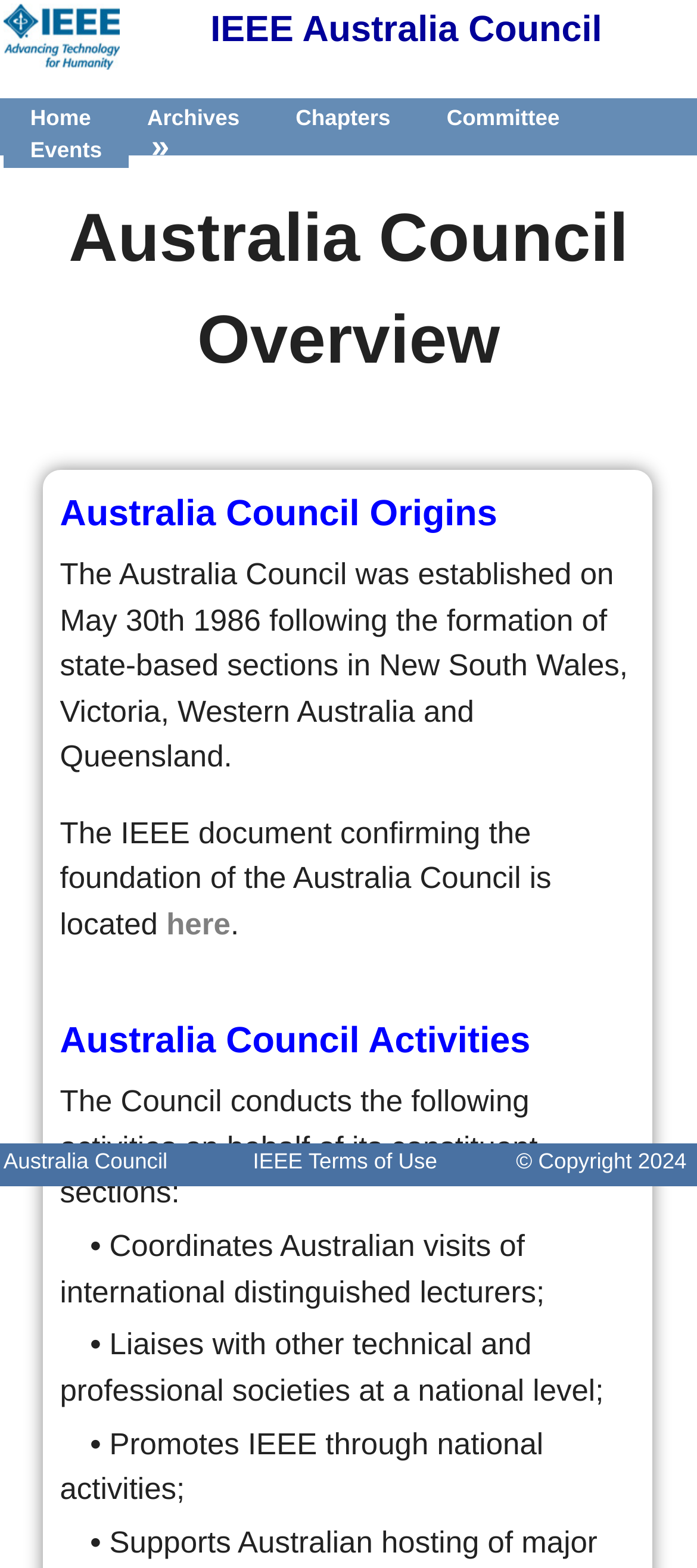Please find the bounding box coordinates of the element that needs to be clicked to perform the following instruction: "Read about Australia Council Origins". The bounding box coordinates should be four float numbers between 0 and 1, represented as [left, top, right, bottom].

[0.086, 0.311, 0.91, 0.346]